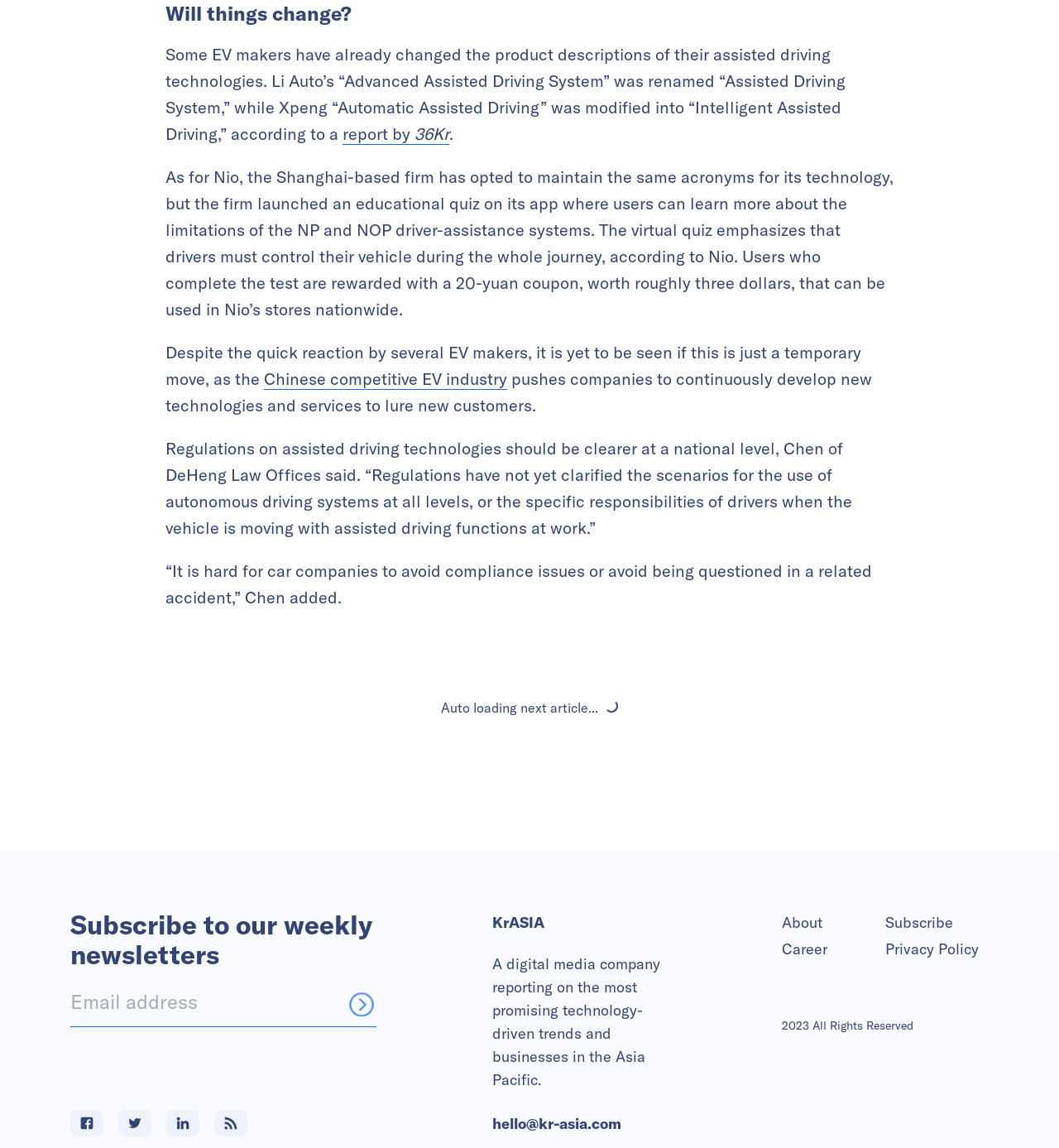Reply to the question with a single word or phrase:
What is the name of the law office mentioned in the article?

DeHeng Law Offices